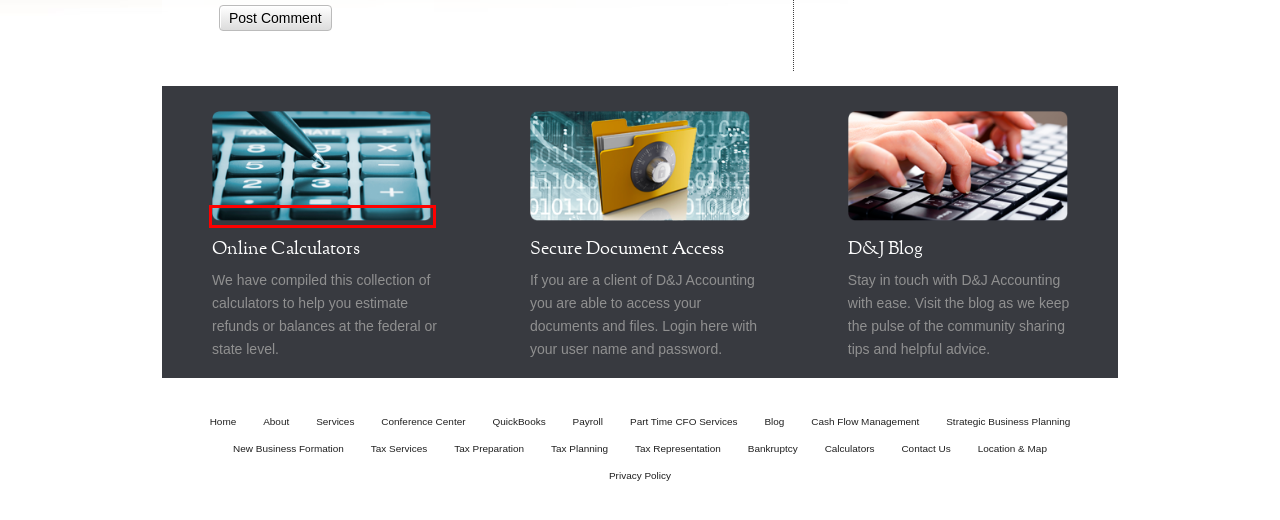You have received a screenshot of a webpage with a red bounding box indicating a UI element. Please determine the most fitting webpage description that matches the new webpage after clicking on the indicated element. The choices are:
A. Tax Representation | D&J Accounting
B. Bankruptcy | D&J Accounting
C. Part Time CFO Services | D&J Accounting
D. Strategic Business Planning | D&J Accounting
E. QuickBooks | D&J Accounting
F. Calculators | D&J Accounting
G. Privacy Policy | D&J Accounting
H. Client Portal

F